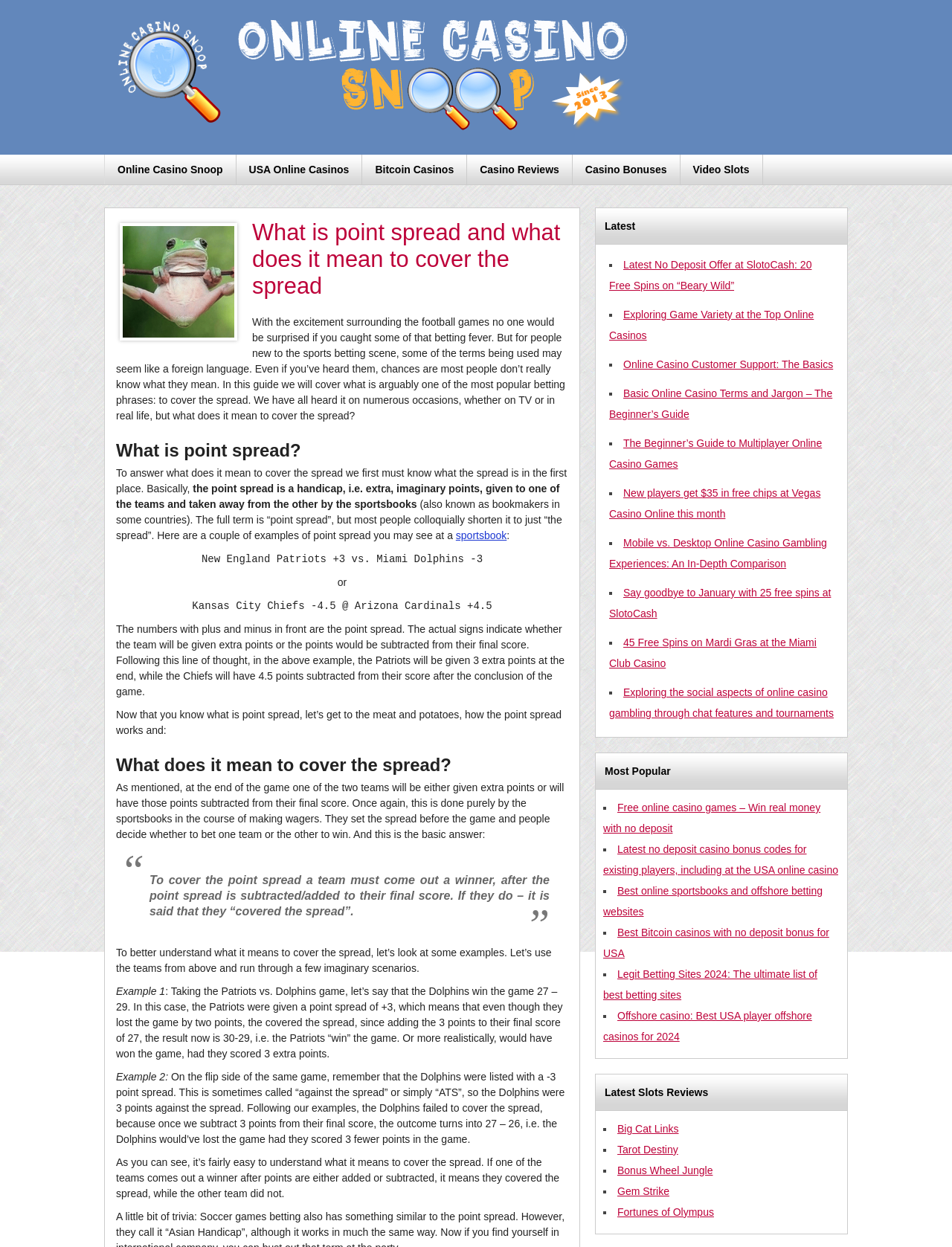Determine the bounding box coordinates of the area to click in order to meet this instruction: "Explore the 'Latest' section".

[0.626, 0.167, 0.89, 0.196]